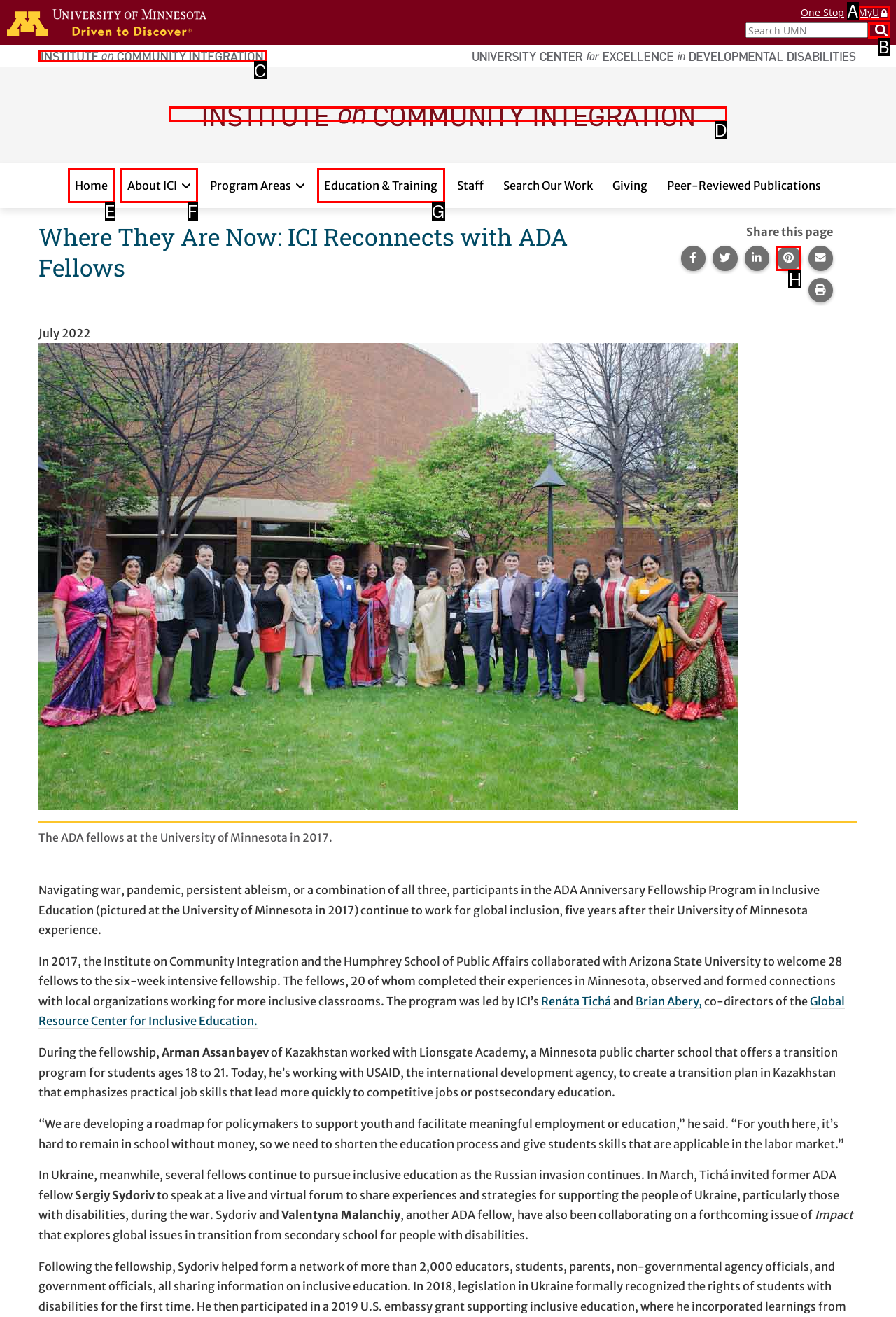To achieve the task: Search for something, which HTML element do you need to click?
Respond with the letter of the correct option from the given choices.

None